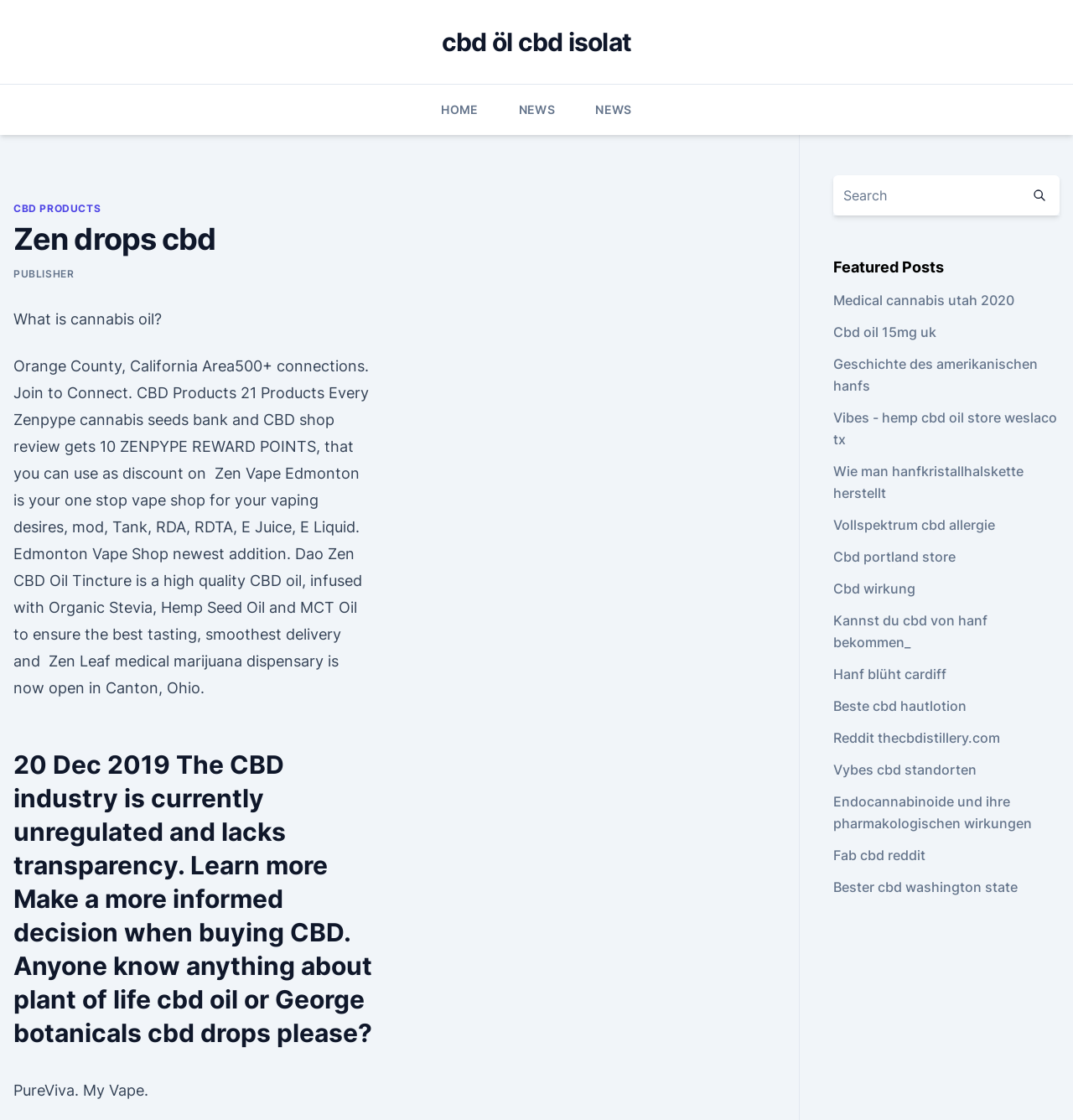Generate an in-depth caption that captures all aspects of the webpage.

The webpage is about Zen Drops CBD, a company that sells CBD products. At the top of the page, there are four links: "cbd öl cbd isolat", "HOME", "NEWS", and another "NEWS" link. Below these links, there is a header section with the title "Zen drops cbd" and a link to "PUBLISHER".

The main content of the page is divided into two sections. On the left side, there is a section with a heading "What is cannabis oil?" followed by a long paragraph of text discussing CBD products, cannabis seeds, and vape shops. Below this, there is a heading "20 Dec 2019" with a paragraph of text discussing the CBD industry and its lack of transparency.

On the right side of the page, there is a complementary section with a search box and a button. Above the search box, there is a heading "Featured Posts". Below the search box, there are 15 links to various articles and websites related to CBD, cannabis, and hemp, such as "Medical cannabis utah 2020", "Cbd oil 15mg uk", and "Vybes cbd standorten". These links are arranged in a vertical list, taking up most of the right side of the page.

There is also an image on the page, located to the right of the search box, but its content is not described. Overall, the webpage appears to be a collection of resources and information about CBD and cannabis, with a focus on products and industry news.